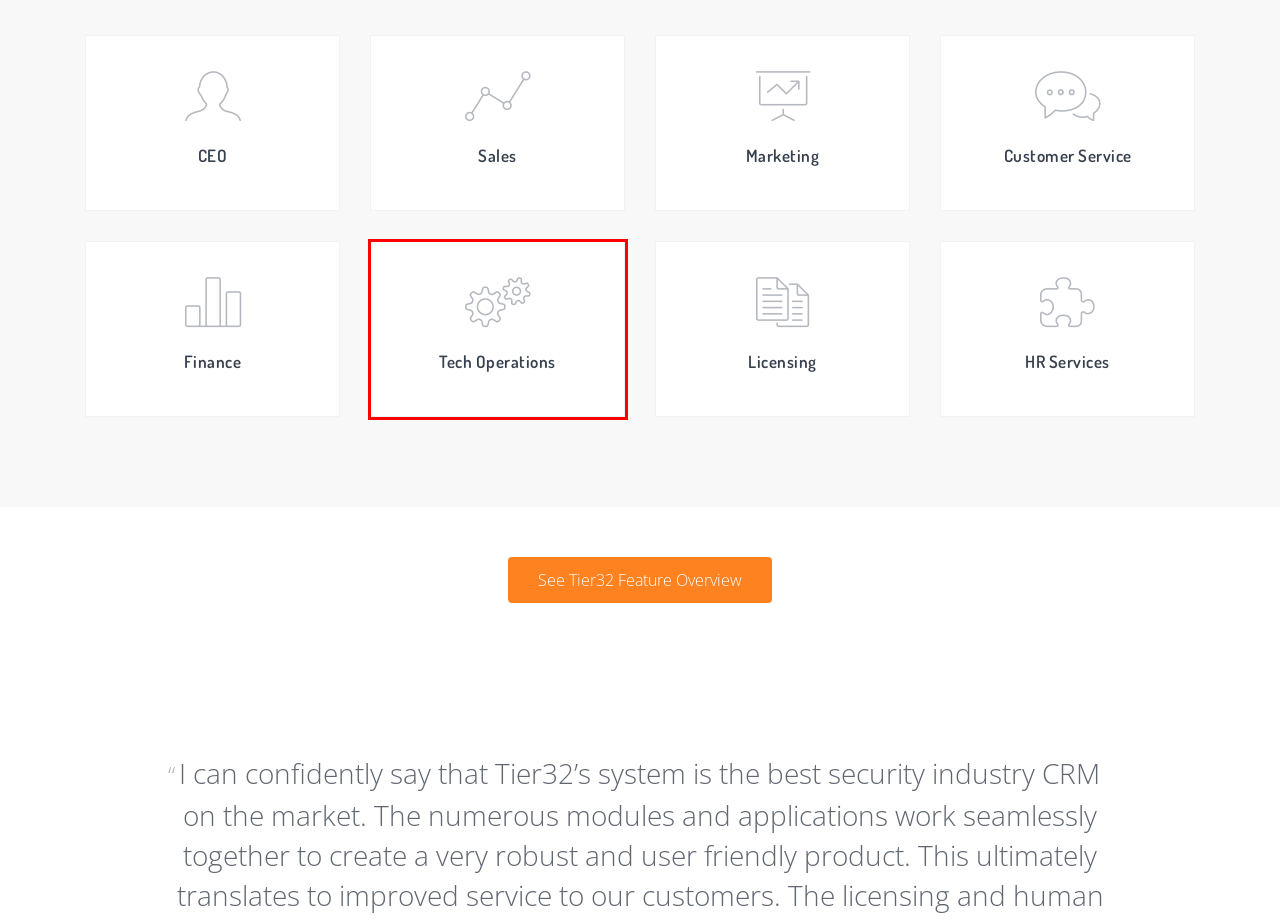Examine the screenshot of the webpage, which has a red bounding box around a UI element. Select the webpage description that best fits the new webpage after the element inside the red bounding box is clicked. Here are the choices:
A. Tier32 for Marketing - Tier32
B. Tier32 for Finance - Tier32
C. Tier32 for Sales - Tier32
D. Testimonials - Tier32
E. Contact - Tier32
F. Tier32 for Licensing - Tier32
G. Tier32 for Tech Operations - Tier32
H. Report Issue - Tier32

G